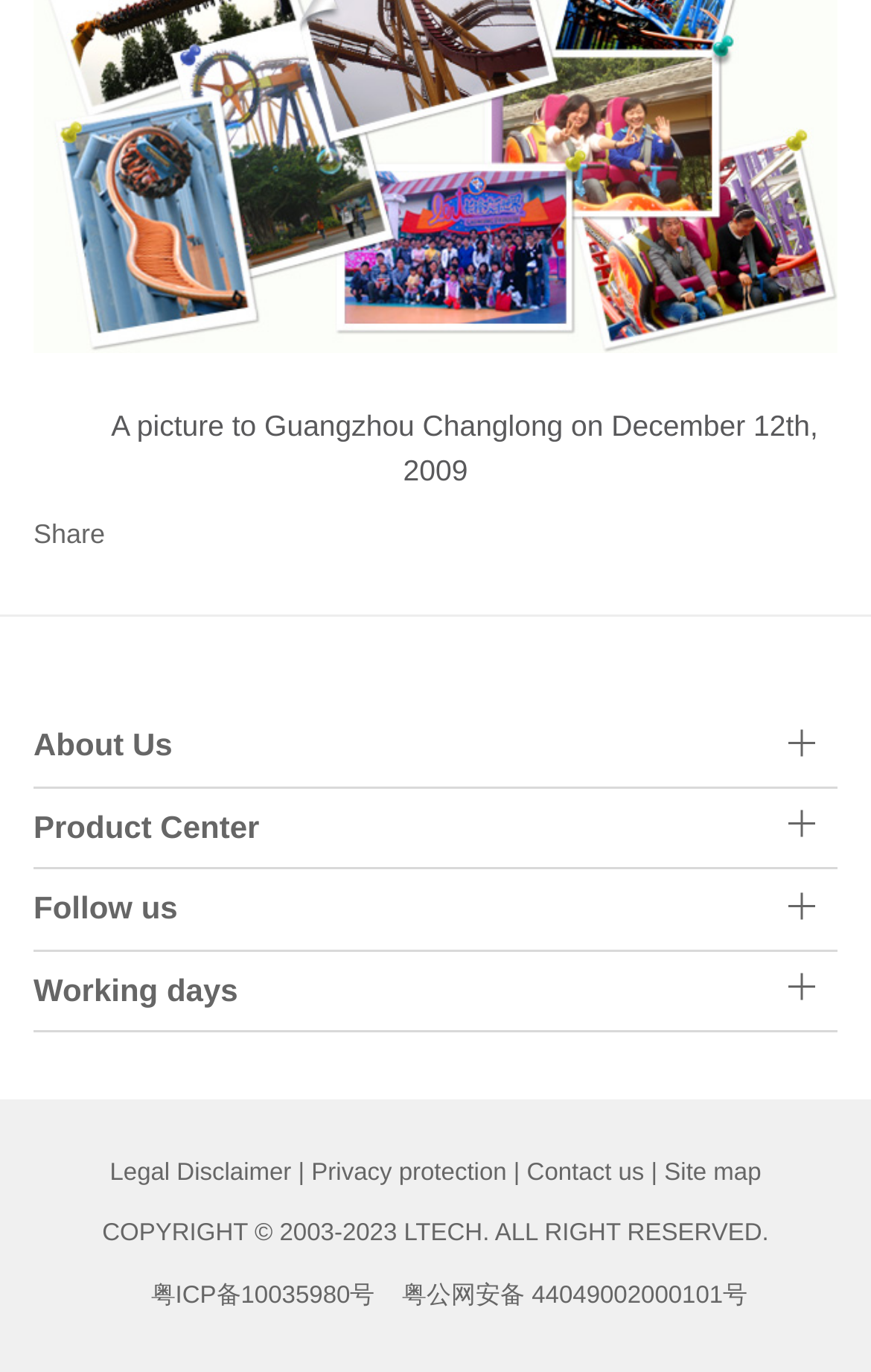Answer succinctly with a single word or phrase:
How many links are there in the 'Follow us' section?

1